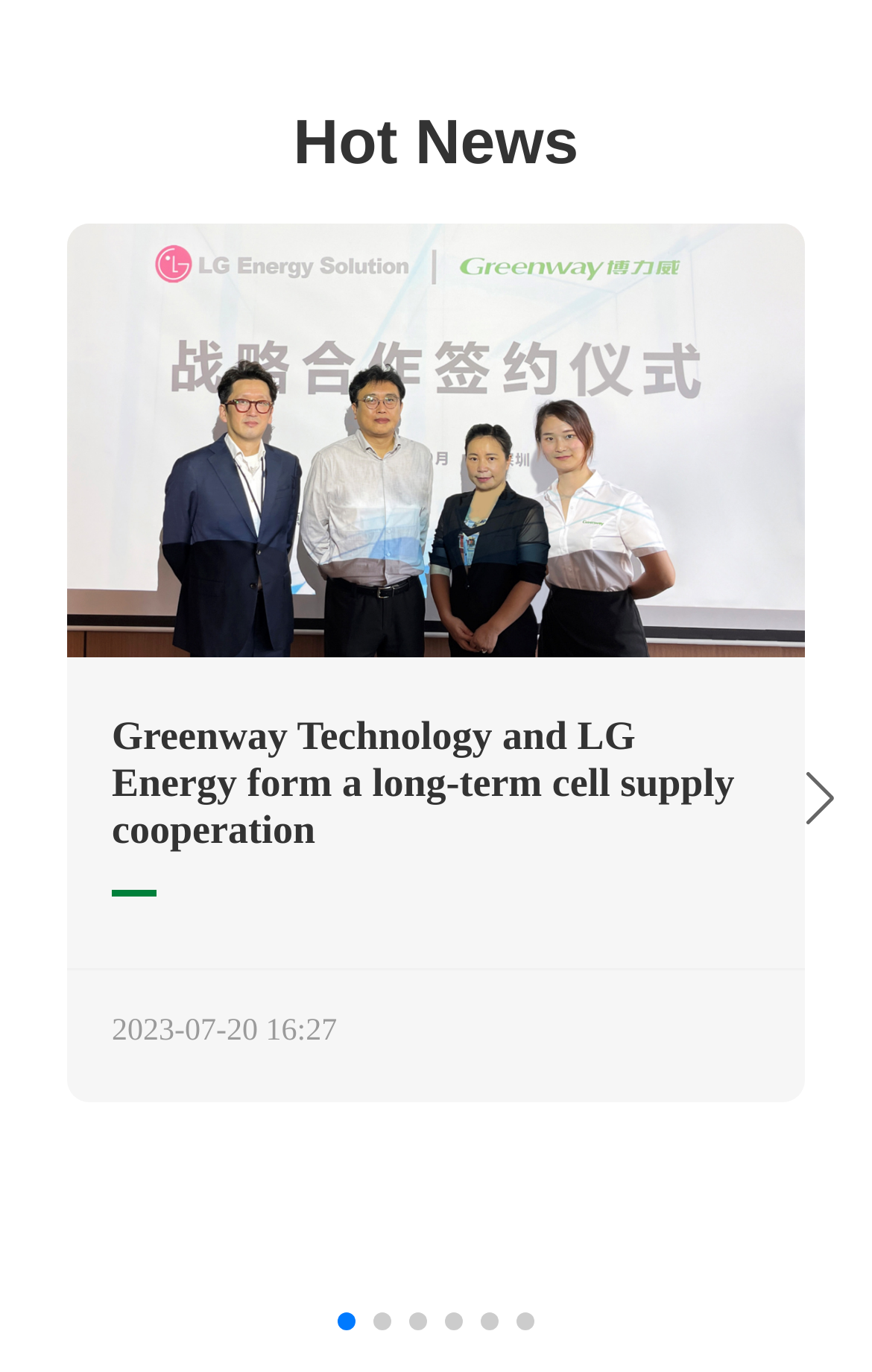Find the bounding box coordinates for the HTML element described as: "aria-label="Go to slide 4"". The coordinates should consist of four float values between 0 and 1, i.e., [left, top, right, bottom].

[0.51, 0.957, 0.531, 0.97]